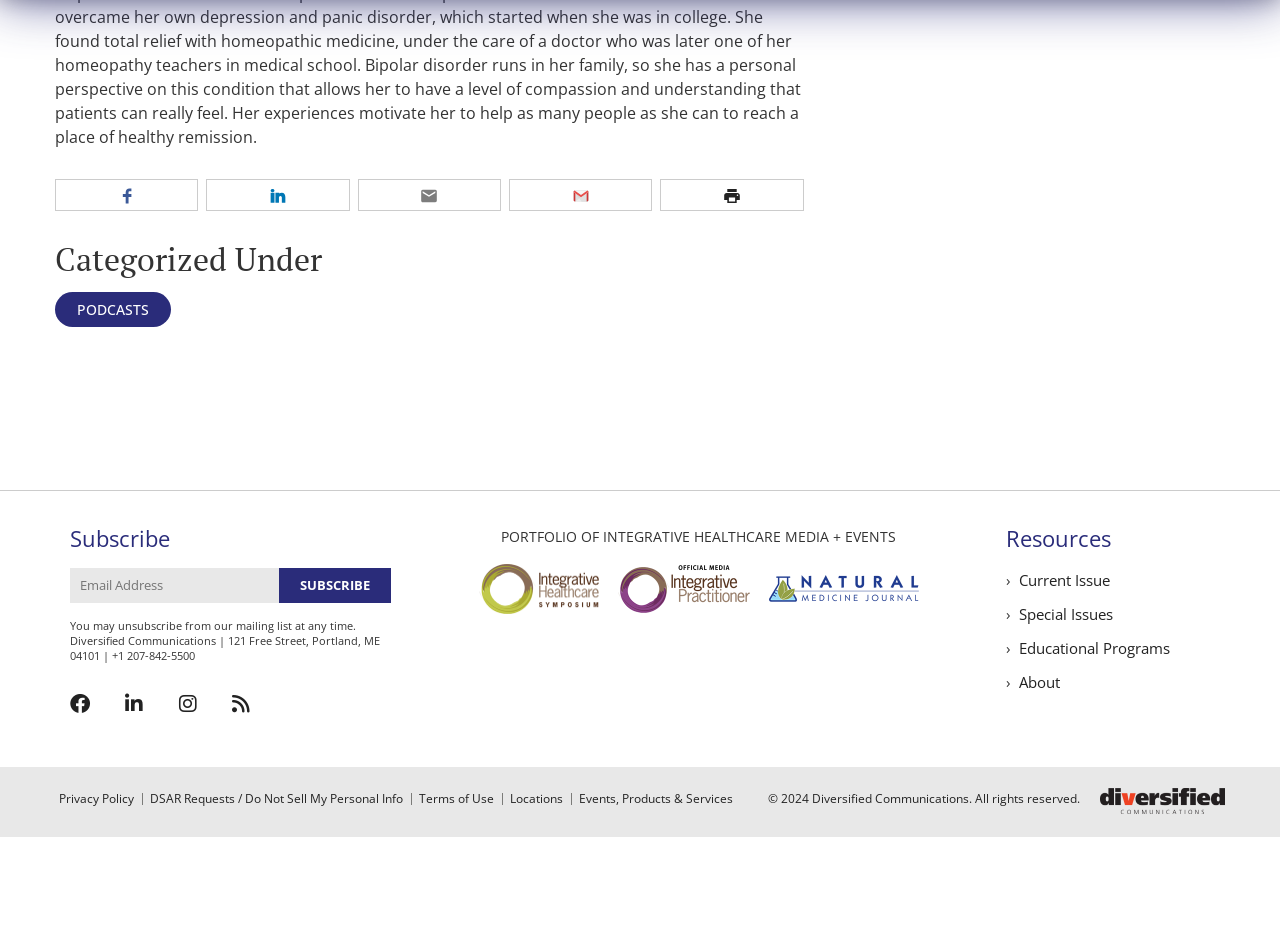What type of content is available under 'Resources'?
Provide an in-depth and detailed explanation in response to the question.

Under the 'Resources' section, there are links to 'Current Issue', 'Special Issues', 'Educational Programs', and 'About', which suggest that the webpage provides access to various issues and programs related to natural medicine.